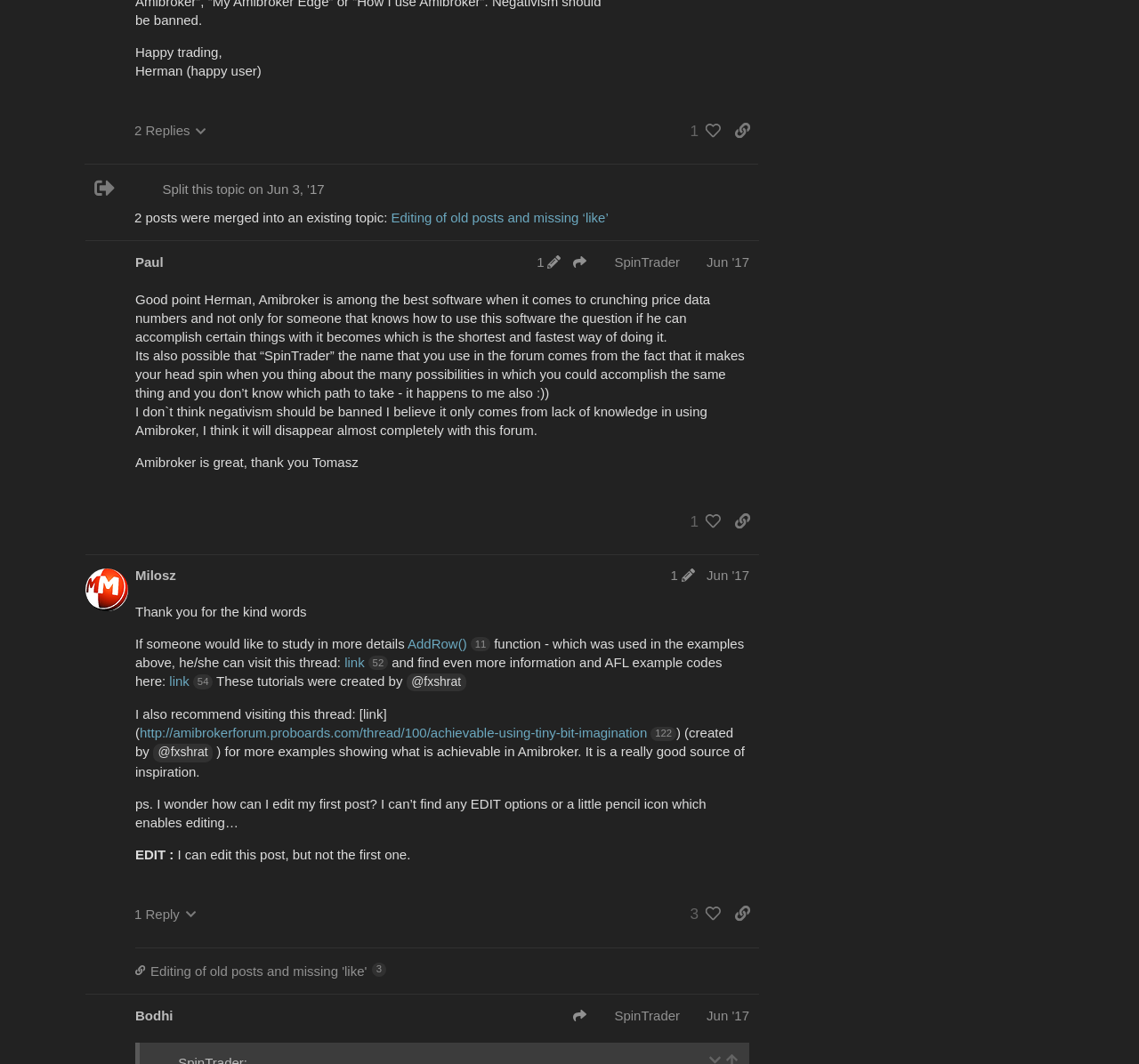What is the number of views for the topic 'Unable to move floating window to second monitor'
Answer briefly with a single word or phrase based on the image.

115